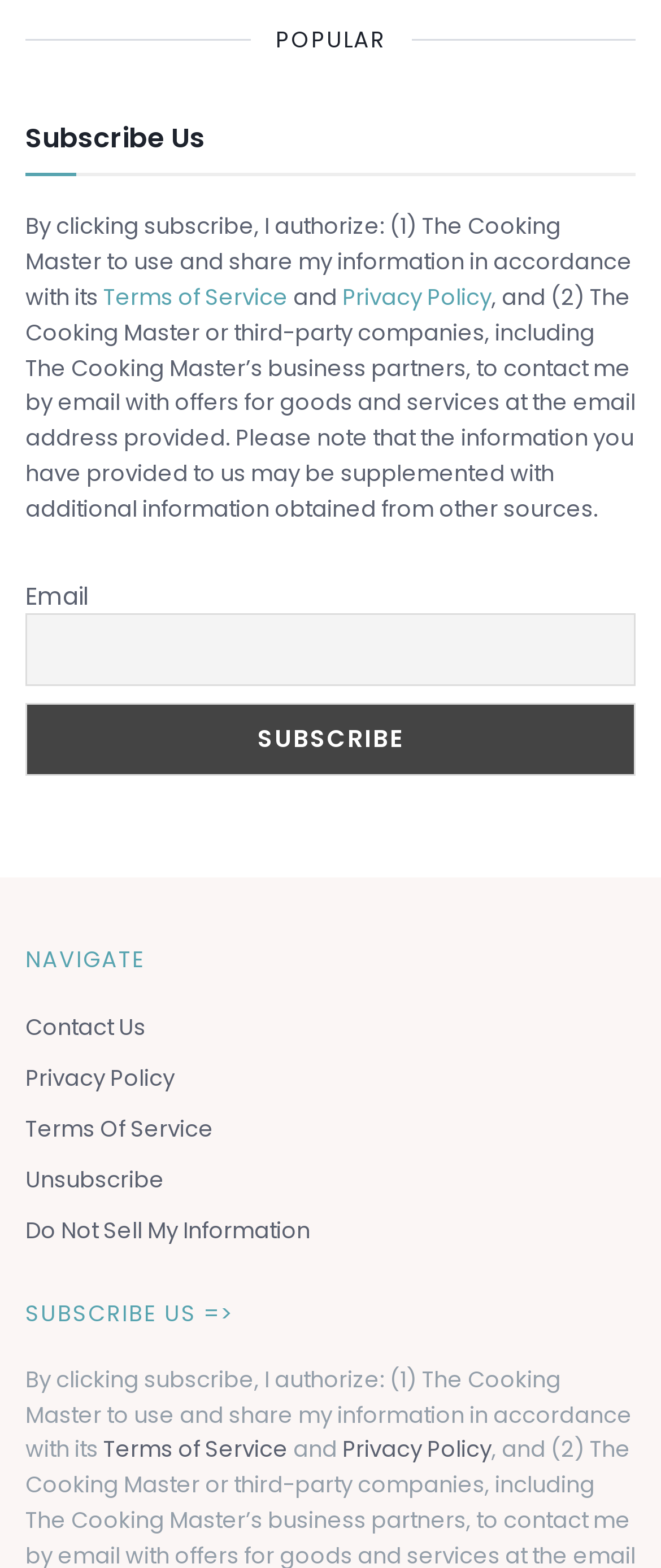Identify the bounding box coordinates of the region that should be clicked to execute the following instruction: "Explore Dell Hardware/Software".

None